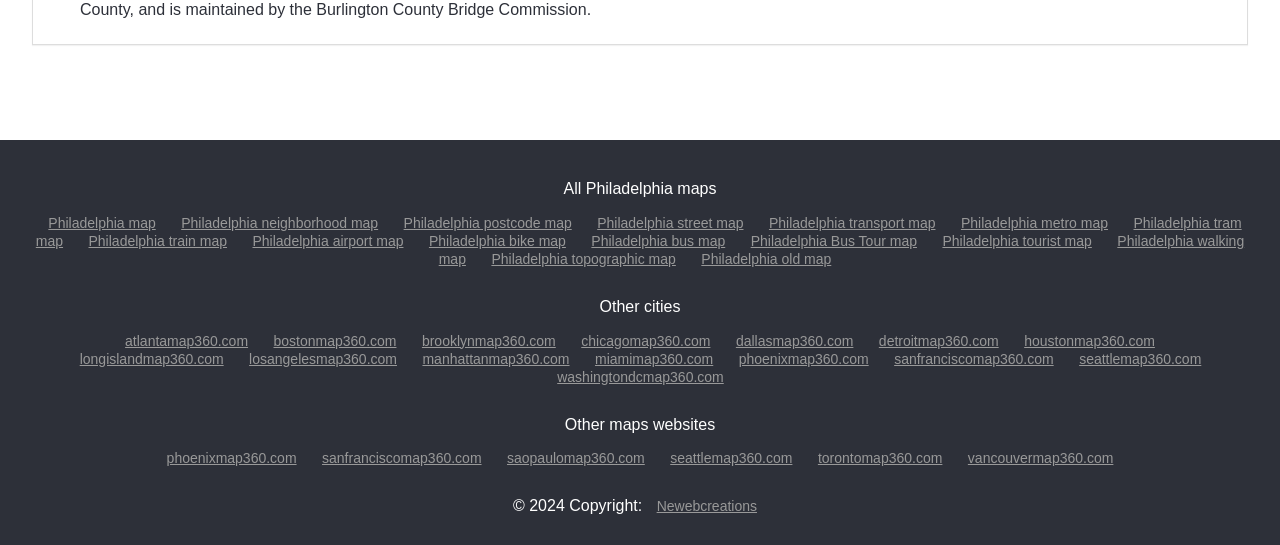Using the format (top-left x, top-left y, bottom-right x, bottom-right y), and given the element description, identify the bounding box coordinates within the screenshot: Philadelphia topographic map

[0.375, 0.461, 0.536, 0.49]